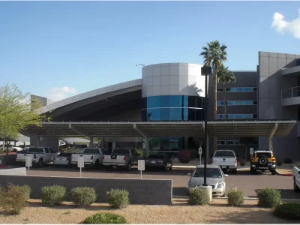Provide a one-word or short-phrase response to the question:
What is the category of projects this building belongs to?

Healthcare